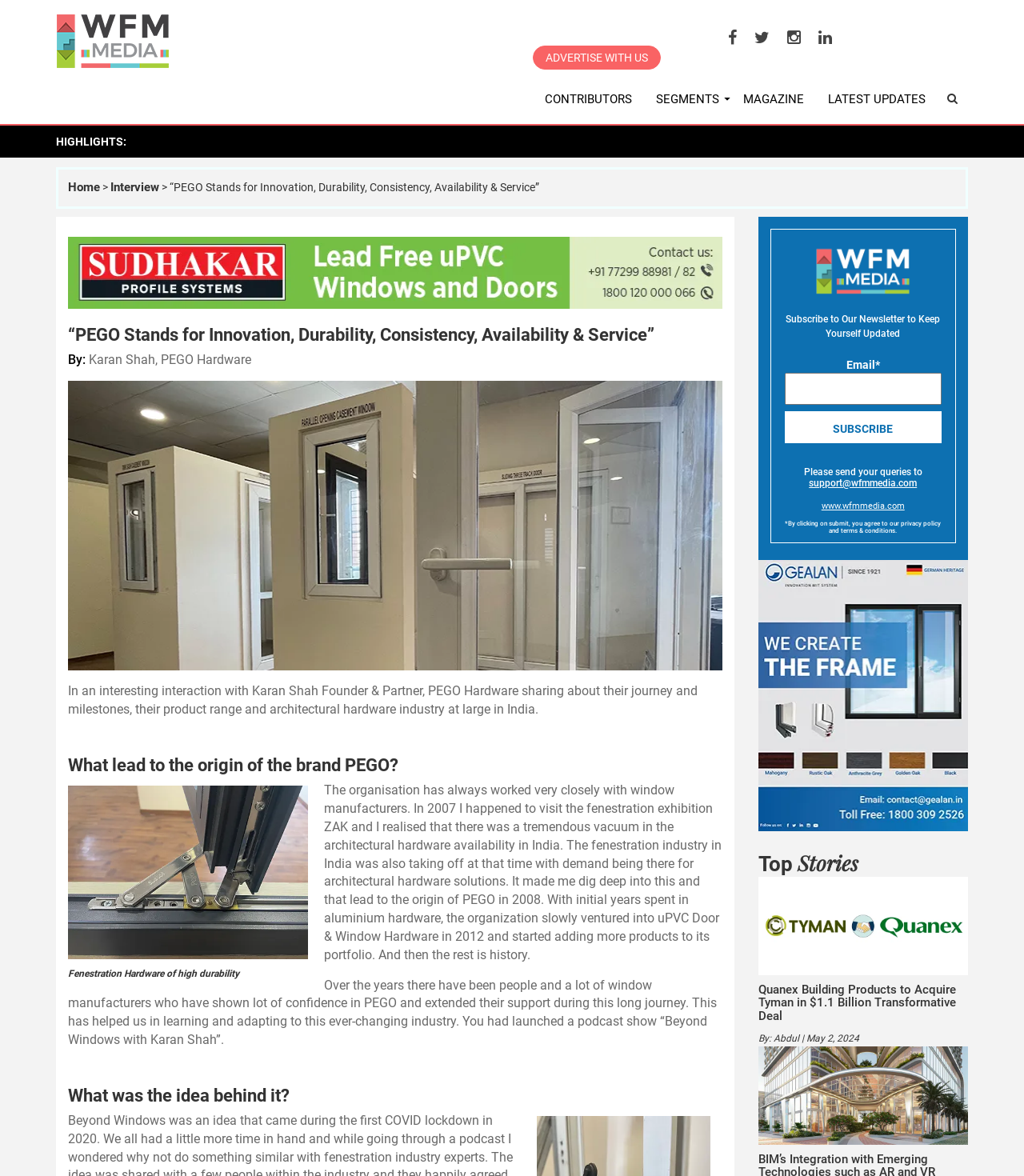Find the bounding box coordinates of the clickable element required to execute the following instruction: "Check the latest updates". Provide the coordinates as four float numbers between 0 and 1, i.e., [left, top, right, bottom].

[0.797, 0.067, 0.916, 0.101]